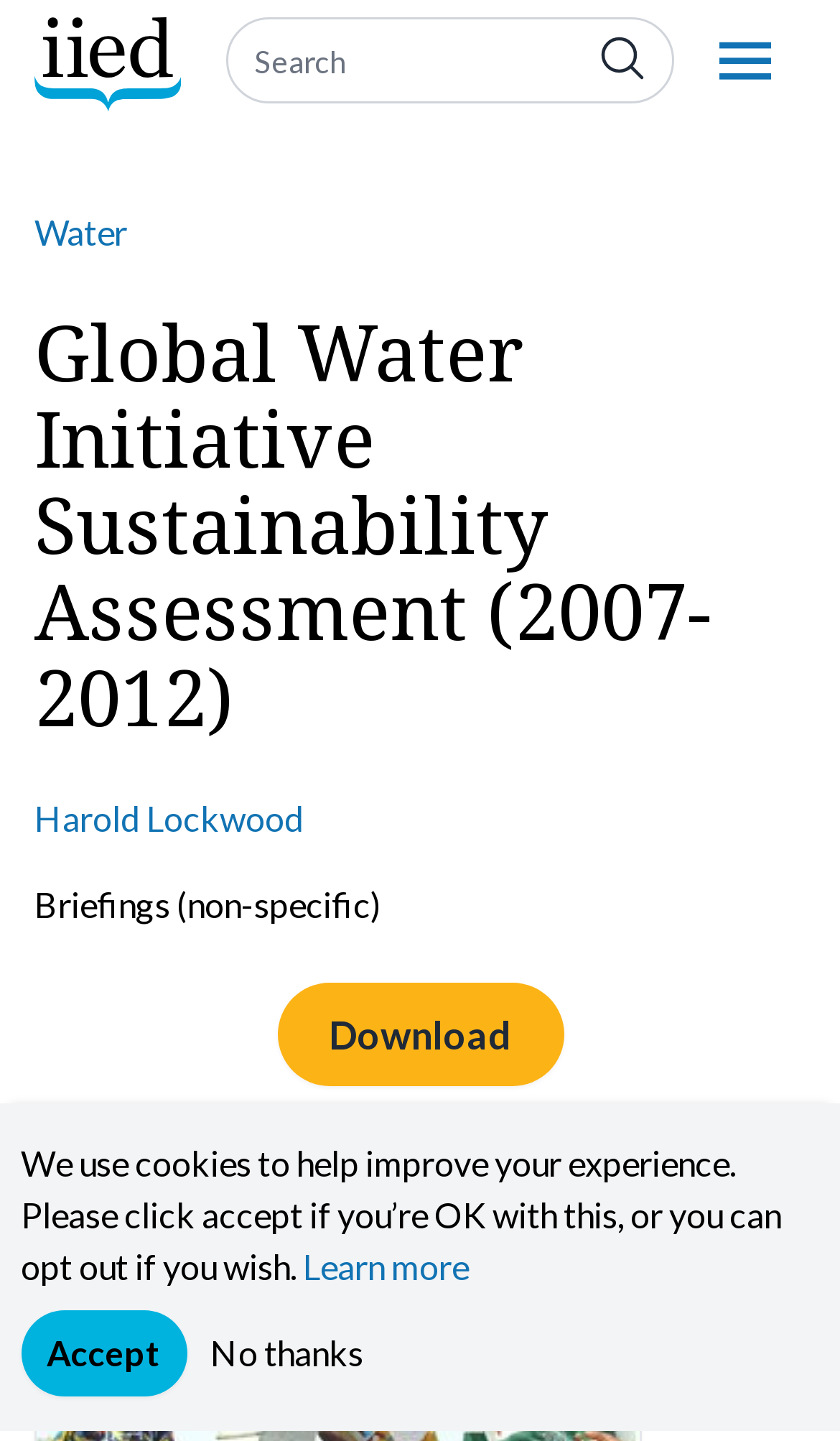Please identify the bounding box coordinates of the element on the webpage that should be clicked to follow this instruction: "Click the 'Menu' link". The bounding box coordinates should be given as four float numbers between 0 and 1, formatted as [left, top, right, bottom].

[0.815, 0.0, 0.959, 0.096]